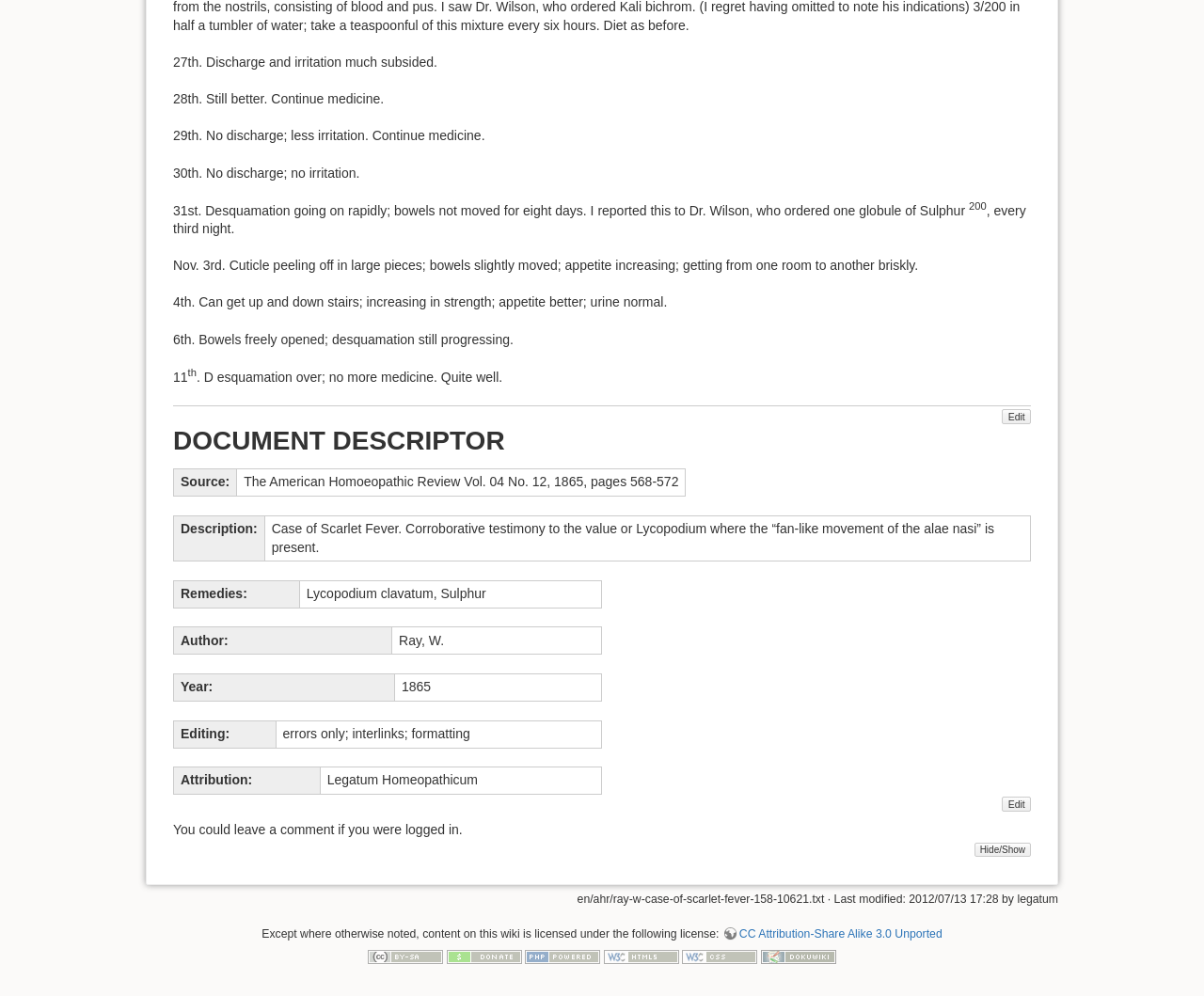Determine the bounding box coordinates of the section I need to click to execute the following instruction: "Click the 'Hide/Show' button". Provide the coordinates as four float numbers between 0 and 1, i.e., [left, top, right, bottom].

[0.809, 0.846, 0.856, 0.86]